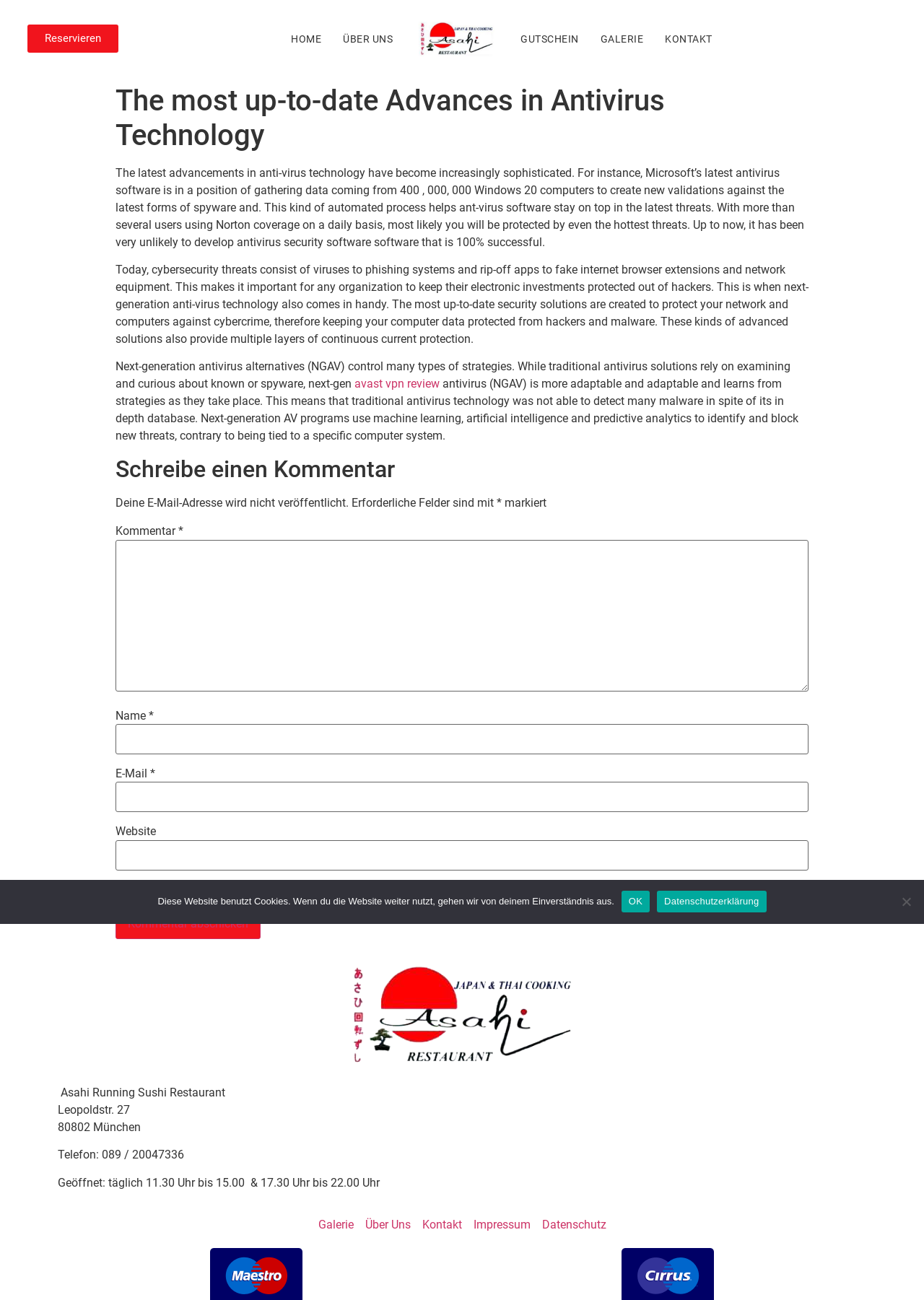What is the comment section for?
We need a detailed and meticulous answer to the question.

I found a section on the webpage with a heading 'Schreibe einen Kommentar' and several text fields, including one for a comment. This suggests that the section is for leaving a comment or feedback, and the required fields are for providing a name, email address, and the comment itself.